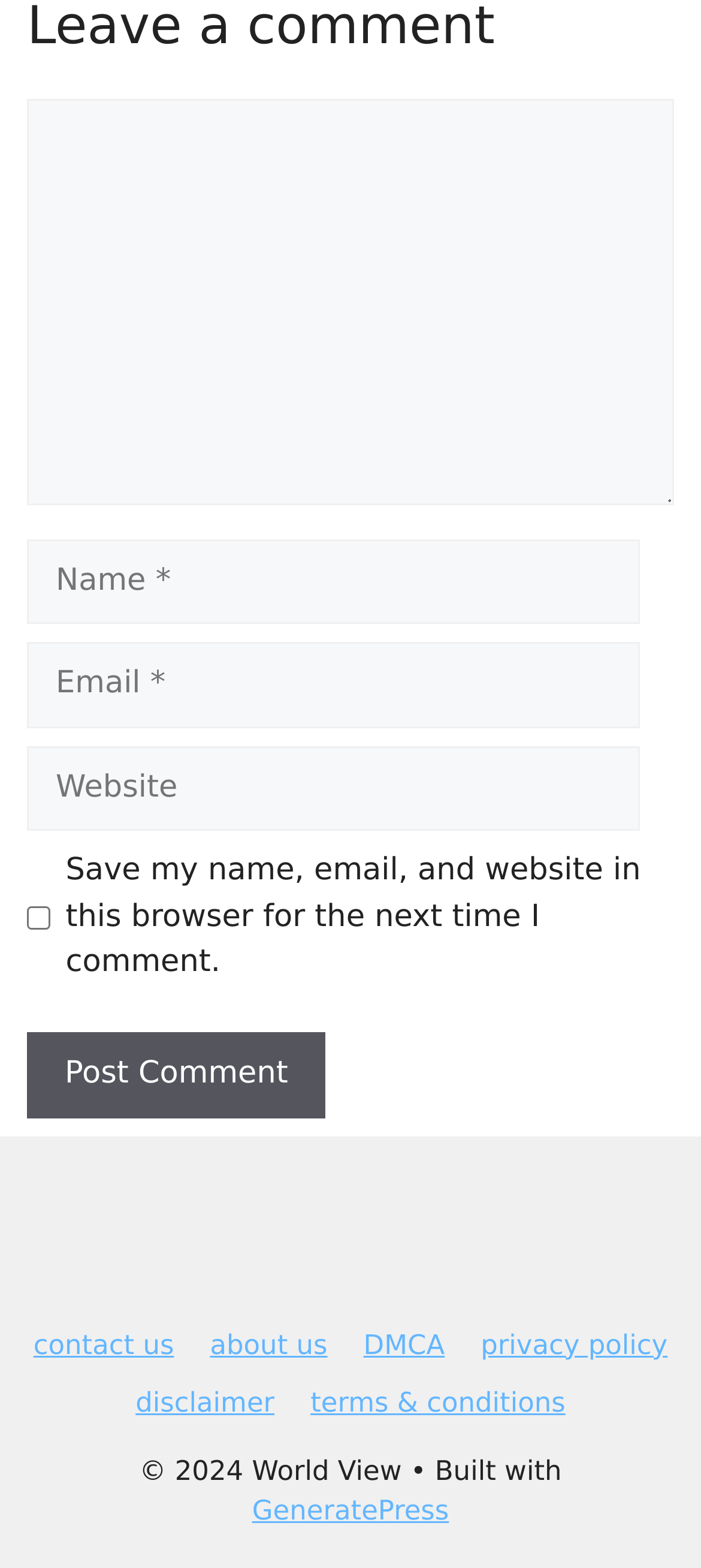How many text fields are there?
Your answer should be a single word or phrase derived from the screenshot.

4